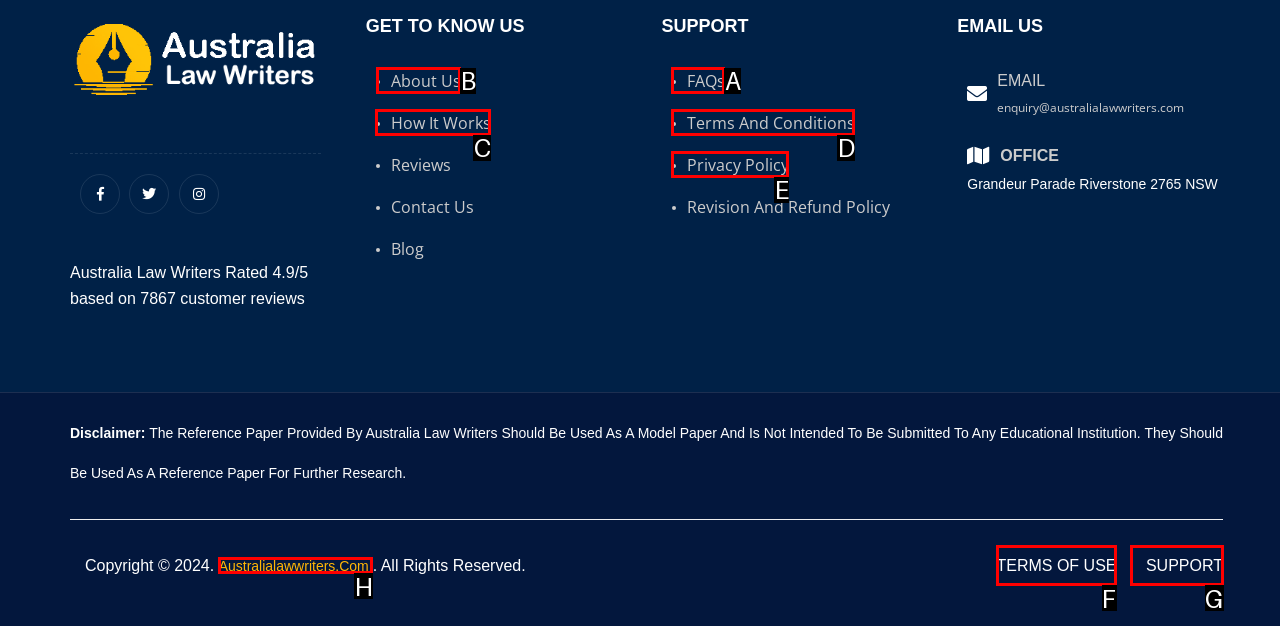Identify the correct letter of the UI element to click for this task: Click the 'About Us' link
Respond with the letter from the listed options.

B